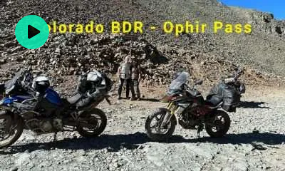What type of vehicles are parked on the rocky terrain?
Kindly give a detailed and elaborate answer to the question.

The image shows two vehicles parked on the rocky terrain, and upon closer inspection, it is clear that they are motorcycles, equipped for rugged exploration, indicating the spirit of outdoor adventure.